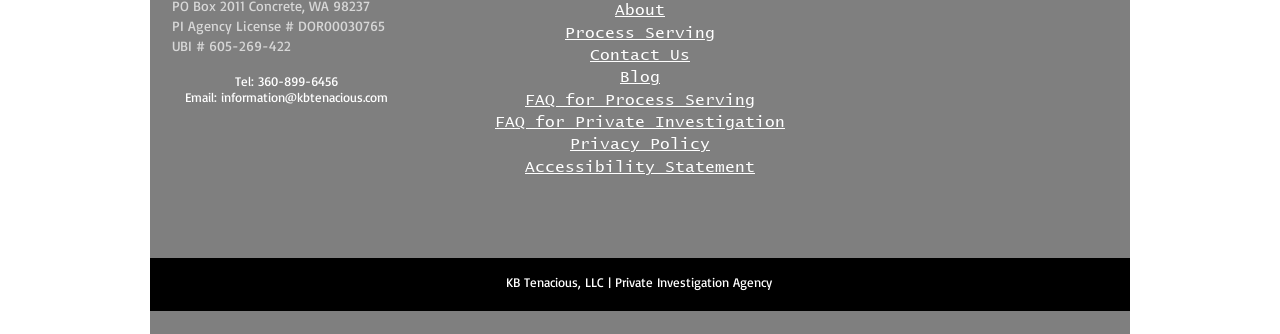Highlight the bounding box coordinates of the element you need to click to perform the following instruction: "Click About."

[0.48, 0.006, 0.52, 0.054]